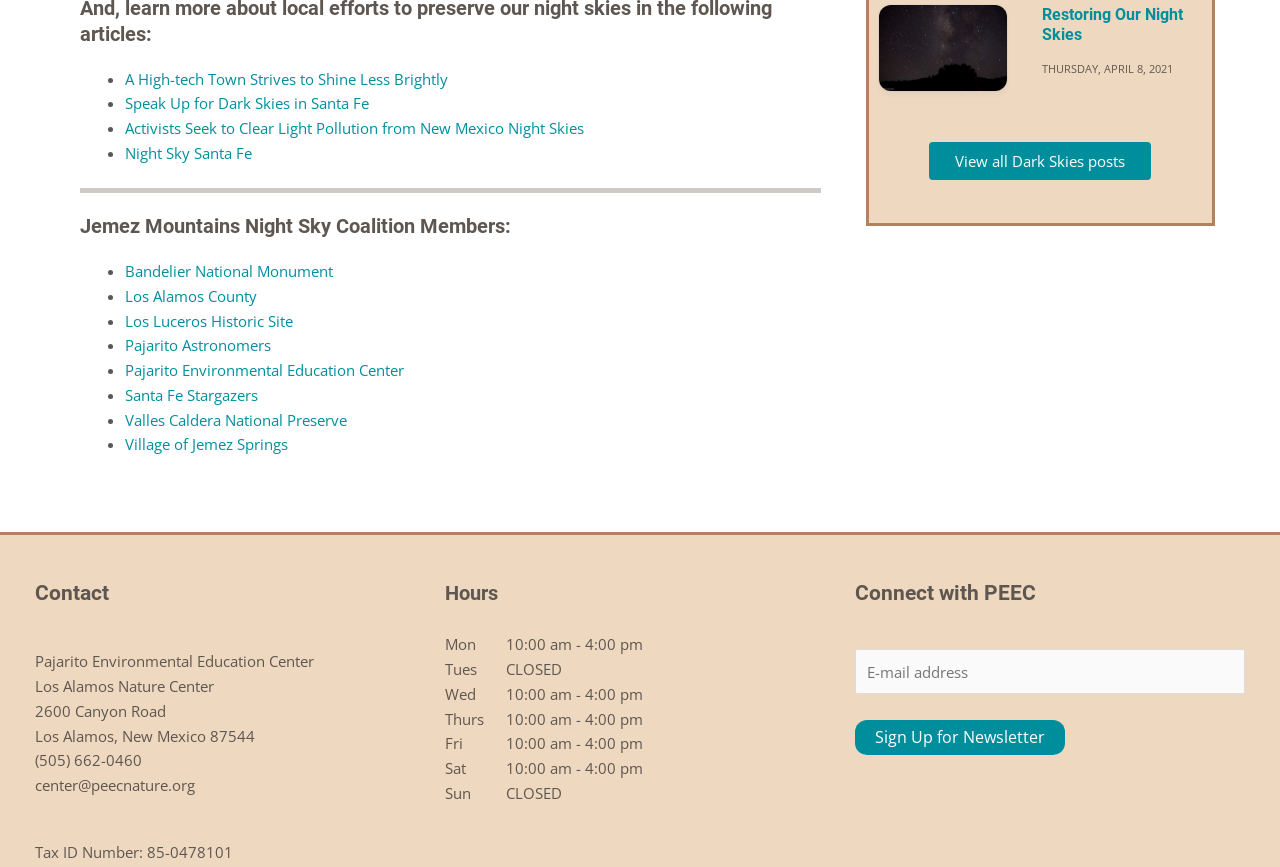Reply to the question with a single word or phrase:
What is the name of the environmental education center?

Pajarito Environmental Education Center